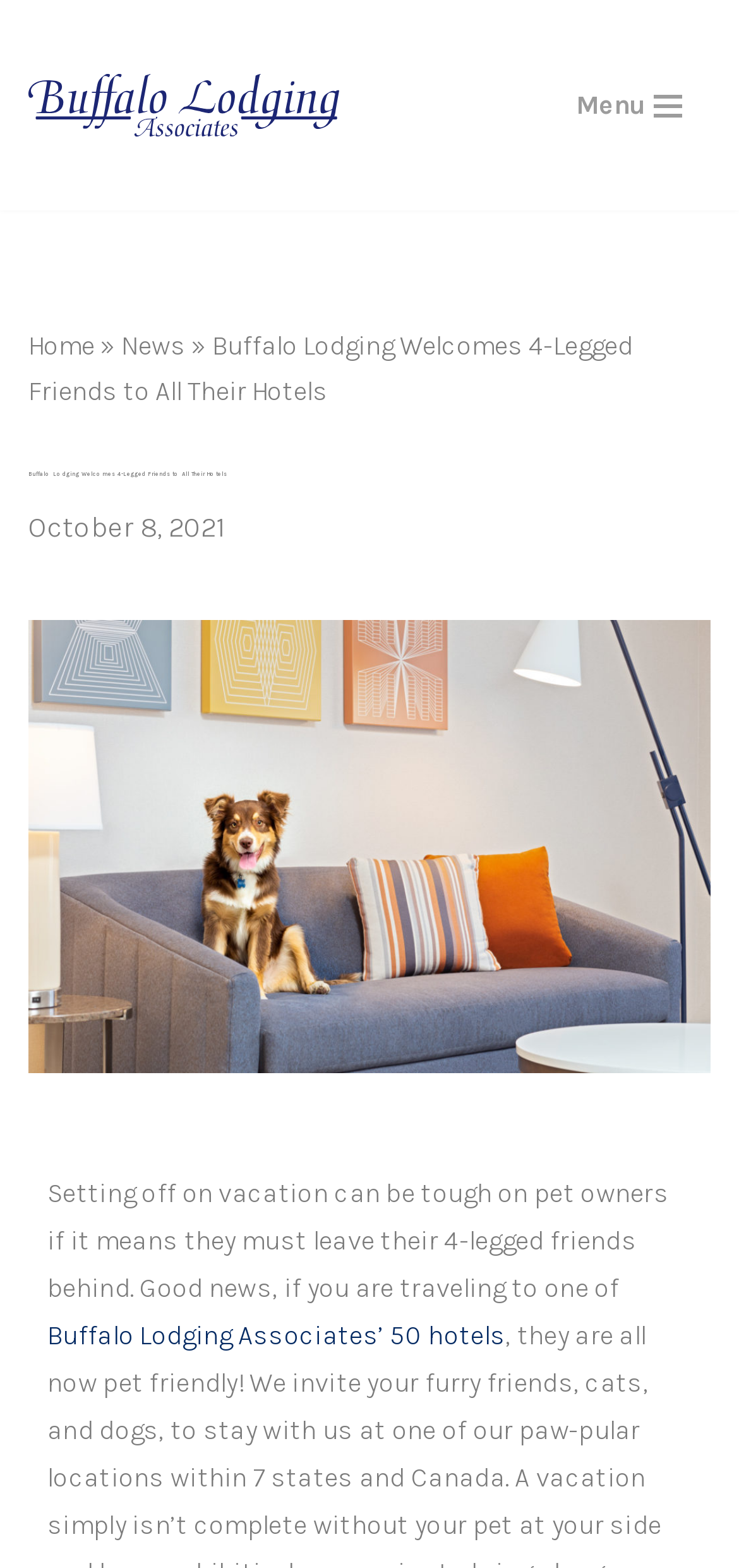Please find the bounding box coordinates in the format (top-left x, top-left y, bottom-right x, bottom-right y) for the given element description. Ensure the coordinates are floating point numbers between 0 and 1. Description: admin

None